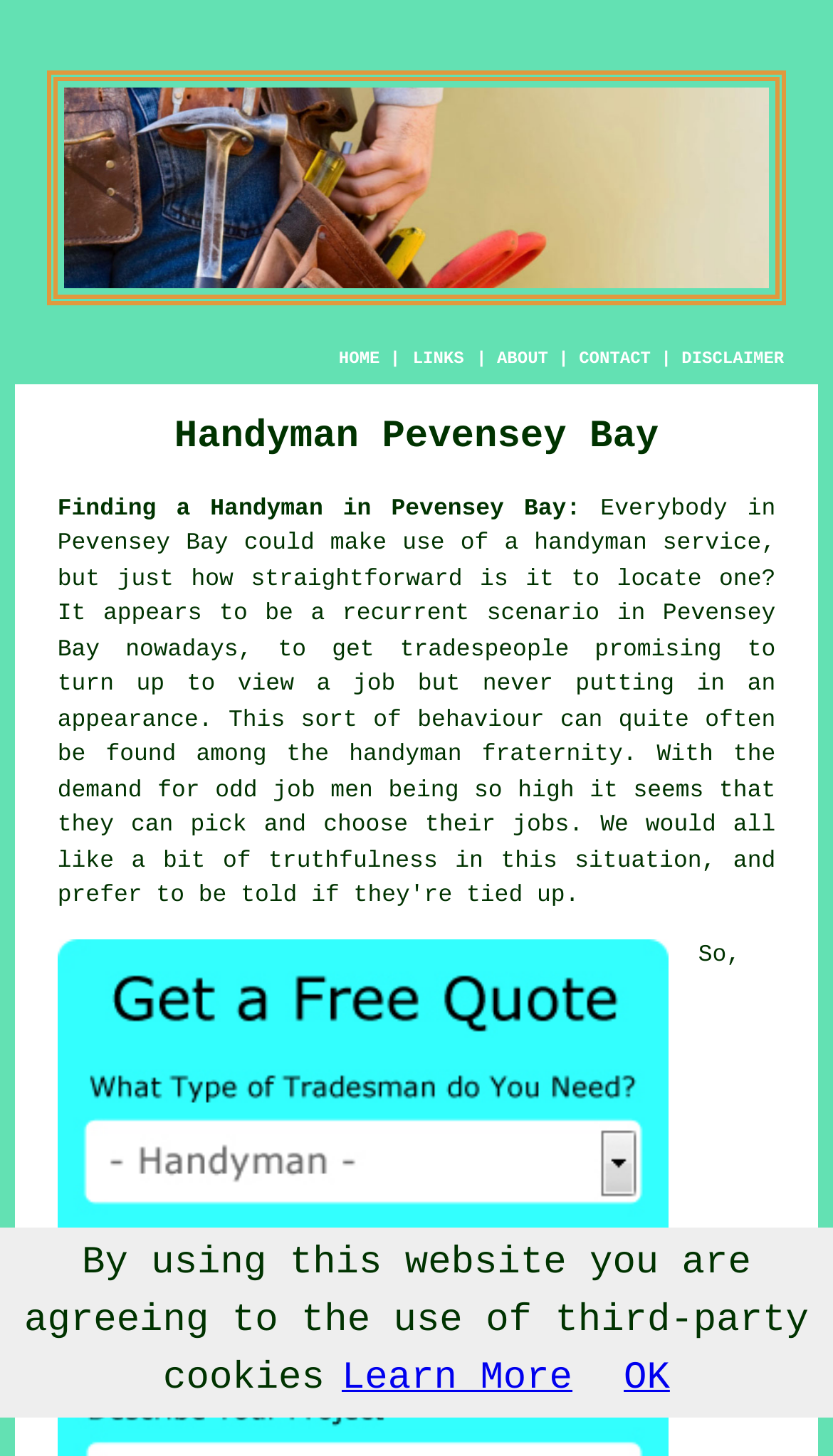What is the name of the handyman service?
Based on the content of the image, thoroughly explain and answer the question.

The name of the handyman service can be found in the image element at the top of the webpage, which has a bounding box of [0.056, 0.048, 0.944, 0.209]. The image is labeled as 'Handyman Pevensey Bay East Sussex - Handymanic'.